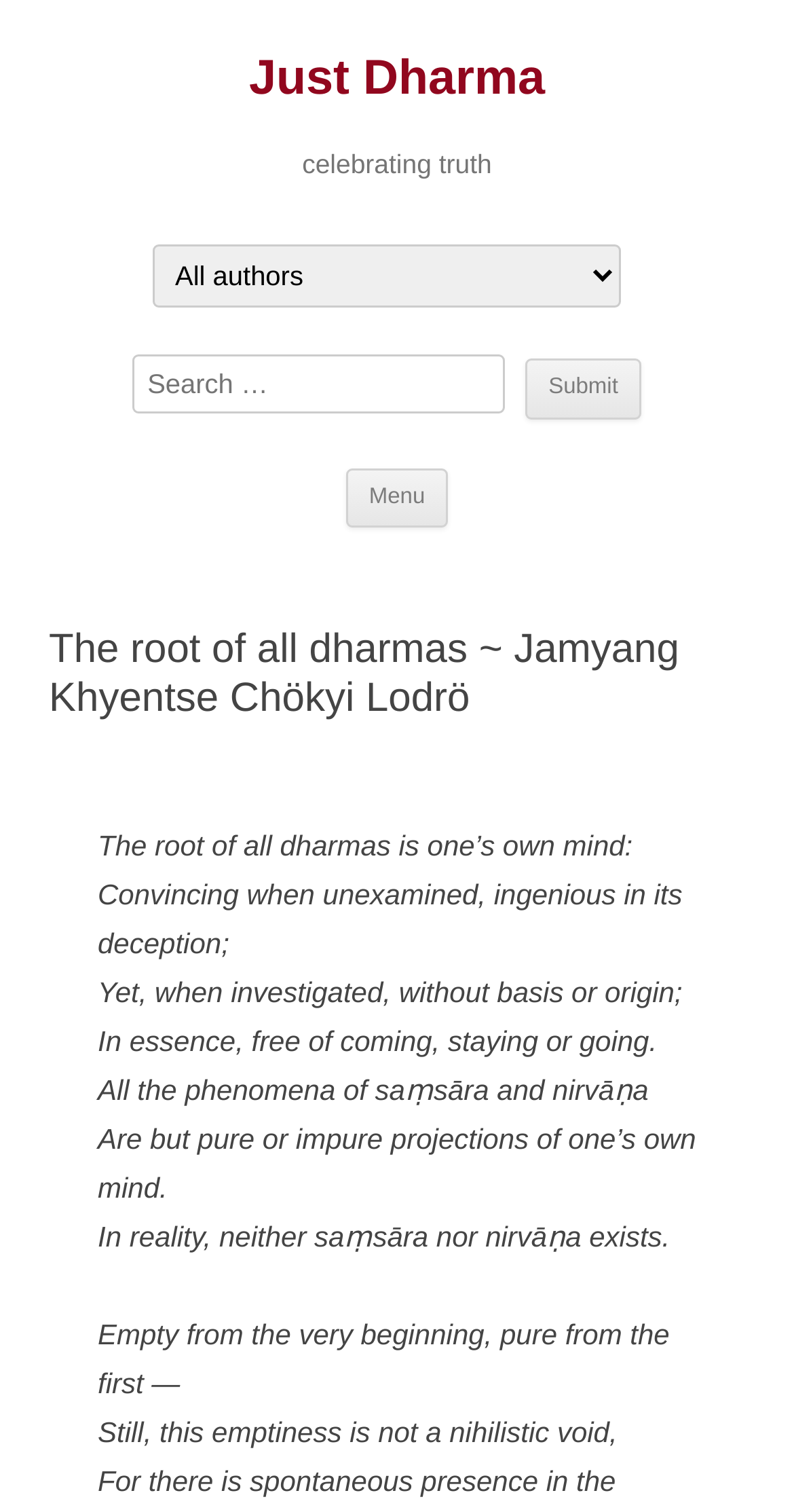Please give a succinct answer to the question in one word or phrase:
What is the theme of the text?

Buddhism